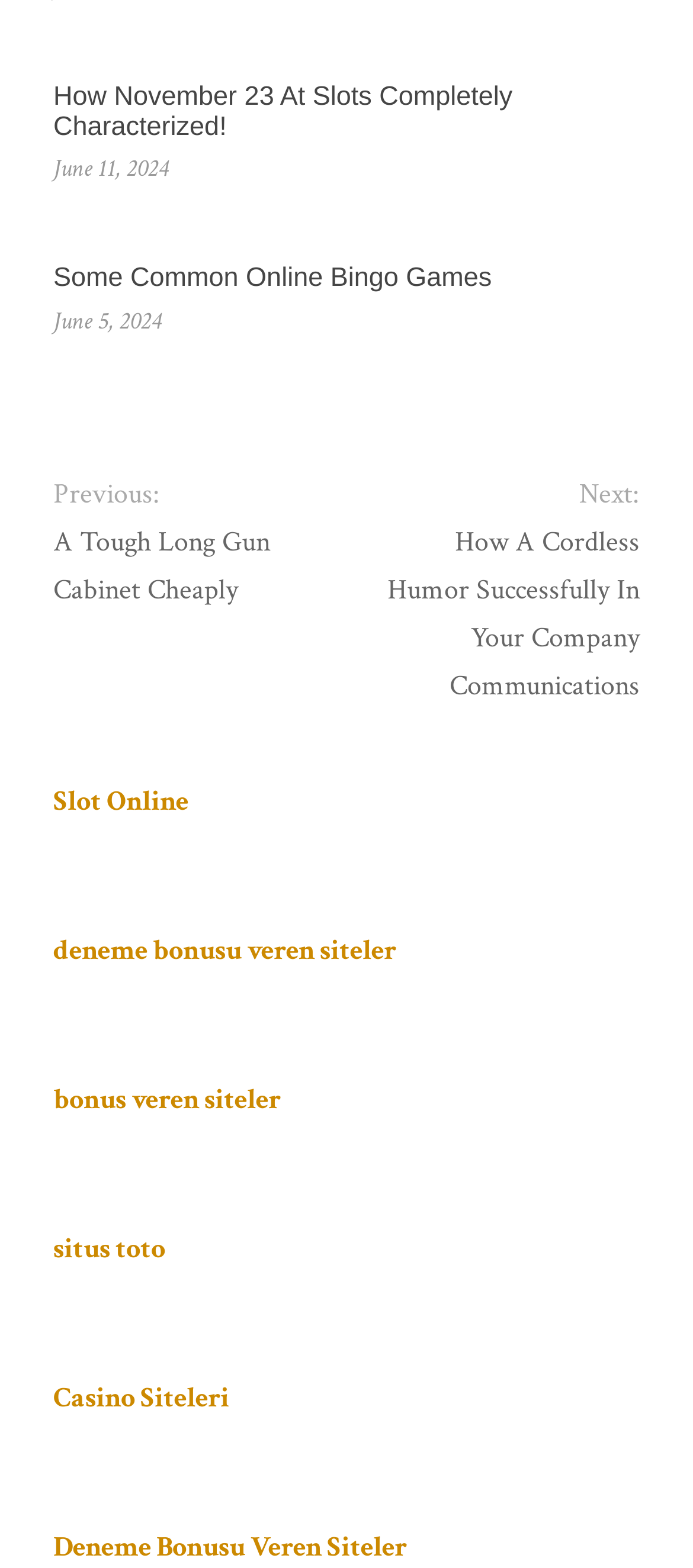What is the last link in the webpage about?
Based on the screenshot, provide a one-word or short-phrase response.

Deneme Bonusu Veren Siteler